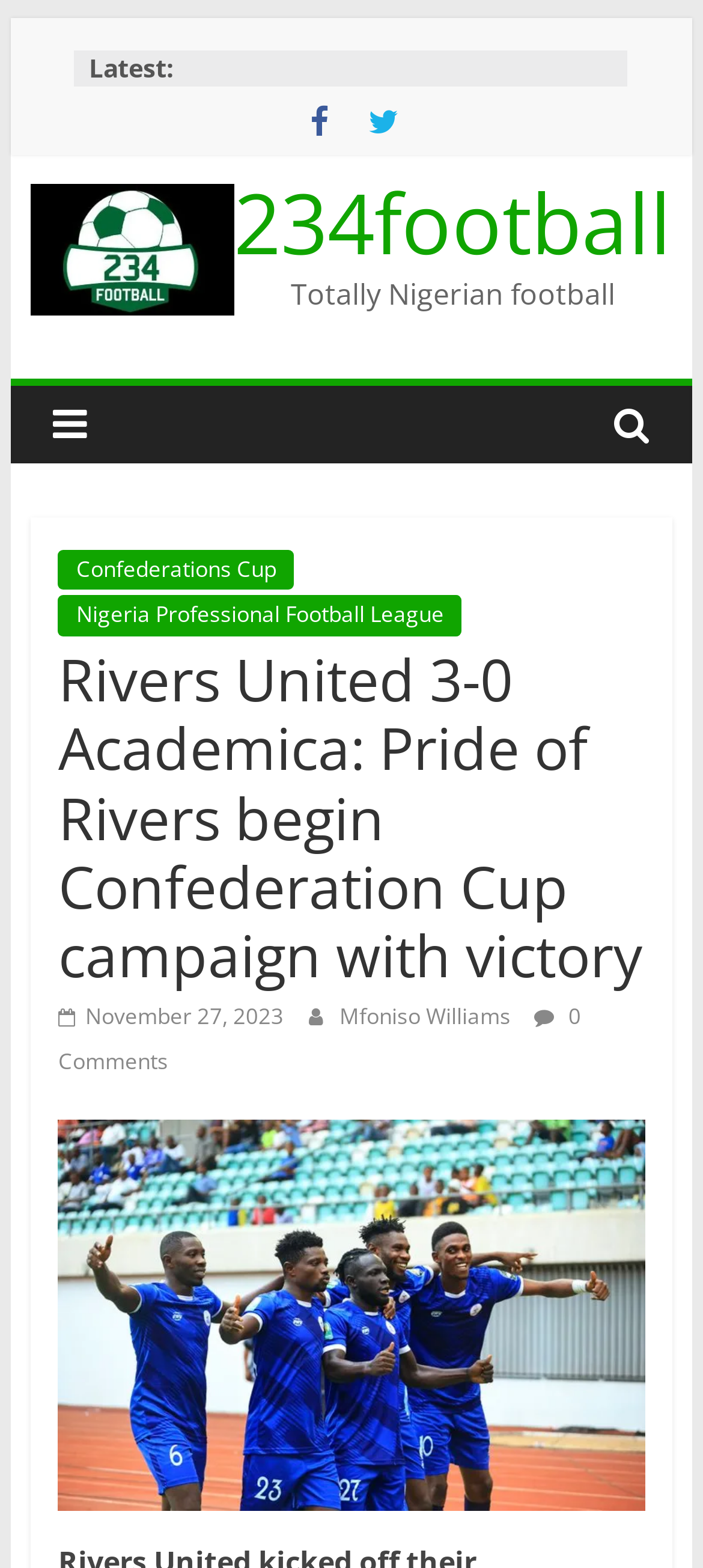Articulate a complete and detailed caption of the webpage elements.

The webpage is about a sports news article, specifically a match report of Rivers United's 3-0 victory over Academica in the Confederation Cup. 

At the top left corner, there is a "Skip to content" link. Below it, there is a "Latest:" label. On the same horizontal level, there are two icons, represented by '\uf09a' and '\uf099', situated to the right of the "Latest:" label. 

Further down, on the top center of the page, the website's logo "234football" is displayed, accompanied by a link to the website's homepage. The logo is situated above the website's title "234football", which is a heading element. 

To the right of the title, there is a tagline "Totally Nigerian football". Below the title, there are two links, "Confederations Cup" and "Nigeria Professional Football League", situated side by side. 

The main content of the webpage is a news article with the title "Rivers United 3-0 Academica: Pride of Rivers begin Confederation Cup campaign with victory", which is a heading element. The article's publication date, "November 27, 2023", is displayed below the title, along with the author's name, "Mfoniso Williams". 

On the same horizontal level, there is a link indicating "0 Comments" and an icon represented by '\uf075'. At the bottom of the page, there is a figure element, which likely contains an image related to the article.